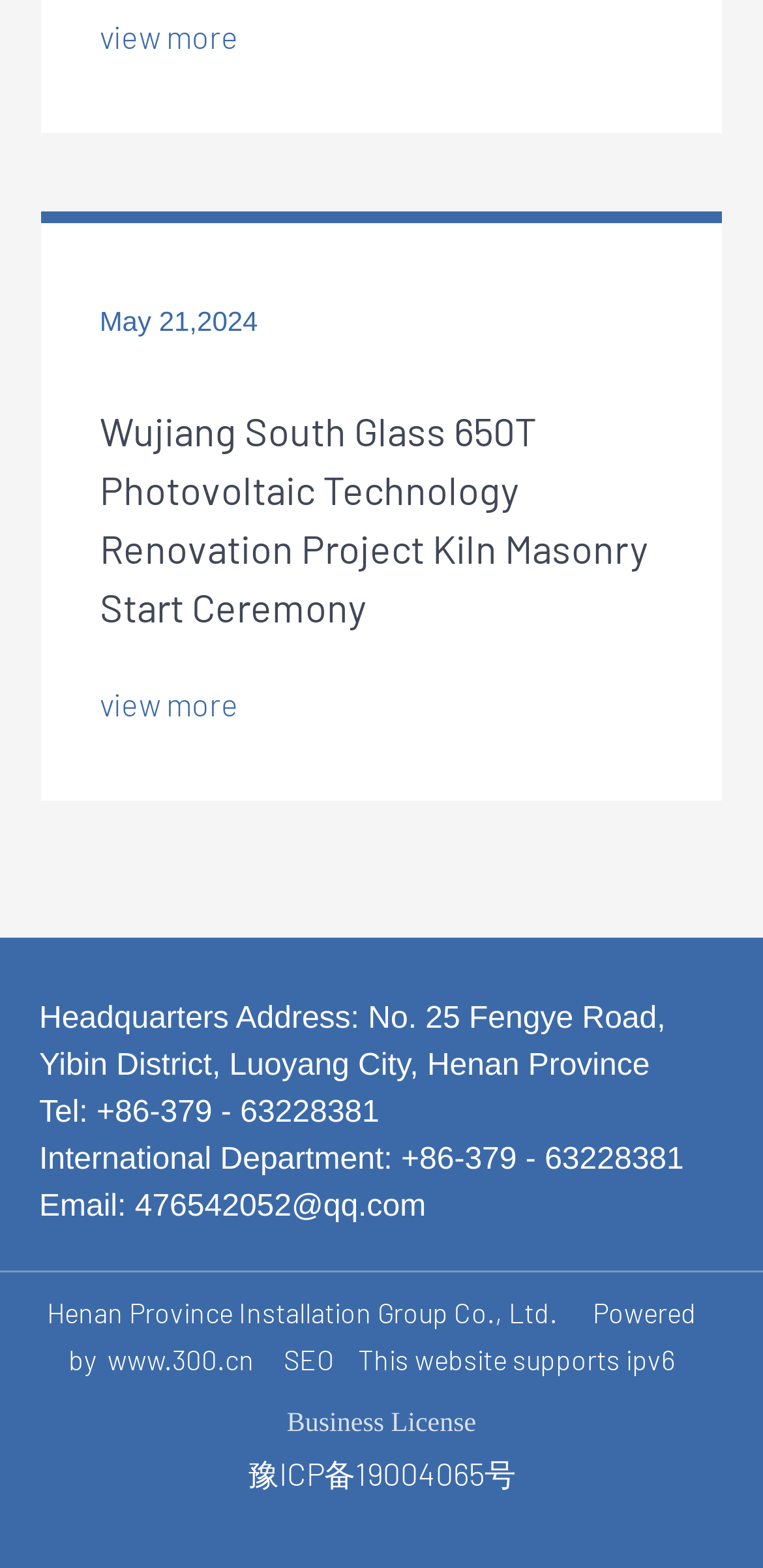What is the phone number of the International Department?
Respond to the question with a well-detailed and thorough answer.

I found the phone number by looking at the link element with the text '+86-379-63228381' which is located below the StaticText element with the text 'International Department:'.